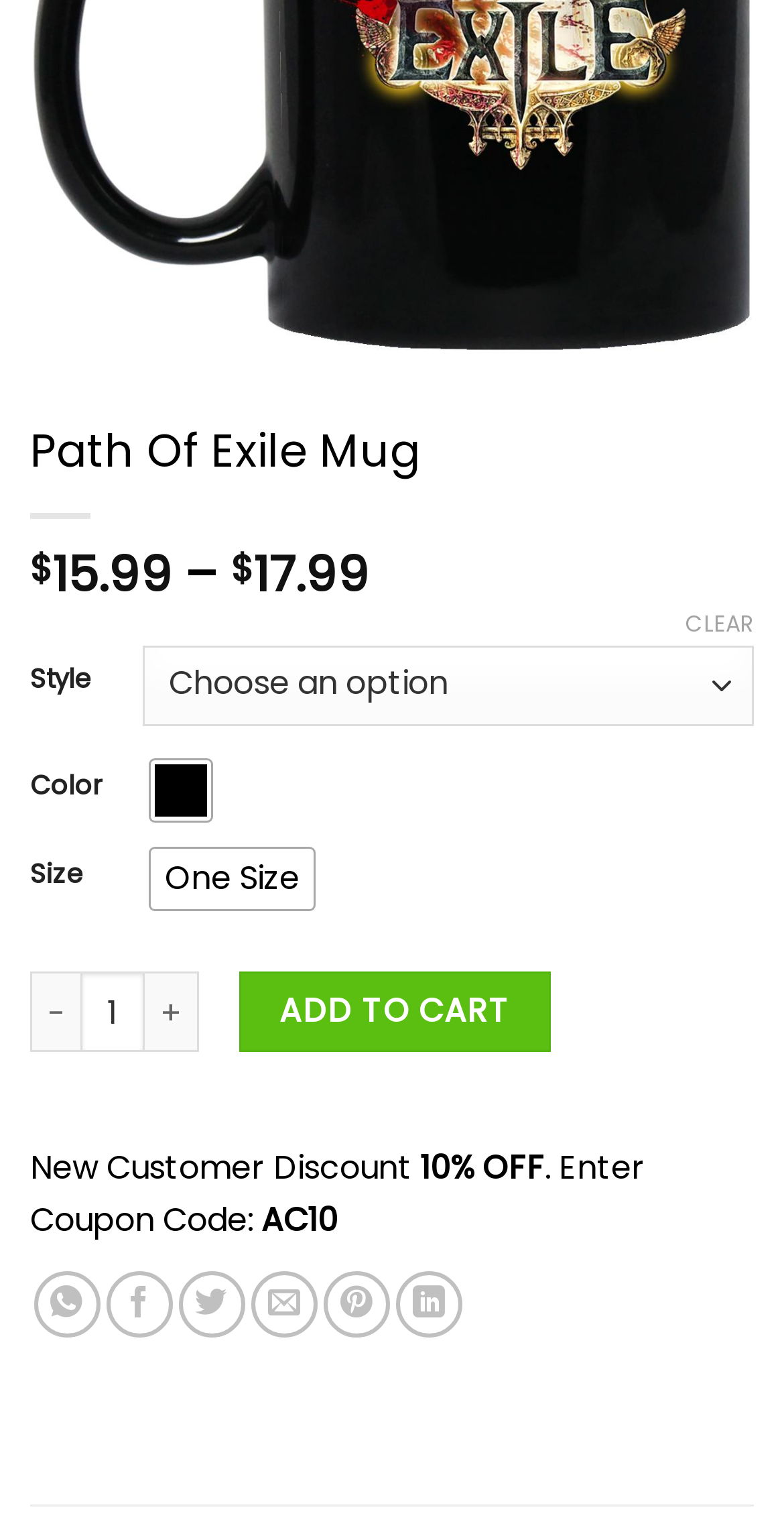Bounding box coordinates are to be given in the format (top-left x, top-left y, bottom-right x, bottom-right y). All values must be floating point numbers between 0 and 1. Provide the bounding box coordinate for the UI element described as: One Size

[0.192, 0.554, 0.4, 0.593]